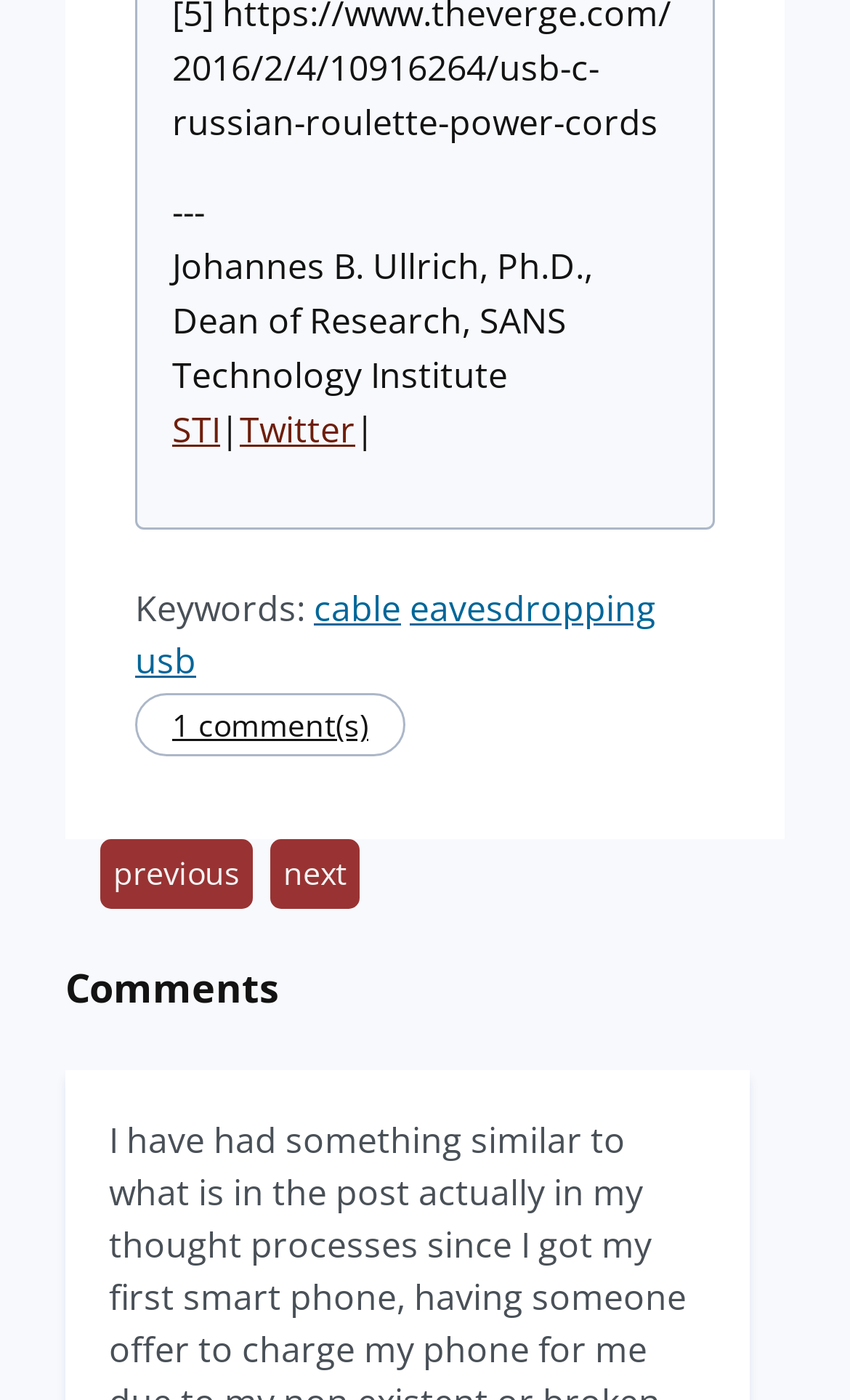What are the navigation links at the bottom of the webpage?
Using the image as a reference, answer the question in detail.

The webpage contains two link elements at the bottom, which are 'previous' and 'next'. These links are located below the comments section and have bounding box coordinates [0.118, 0.599, 0.297, 0.648] and [0.318, 0.599, 0.423, 0.648] respectively.